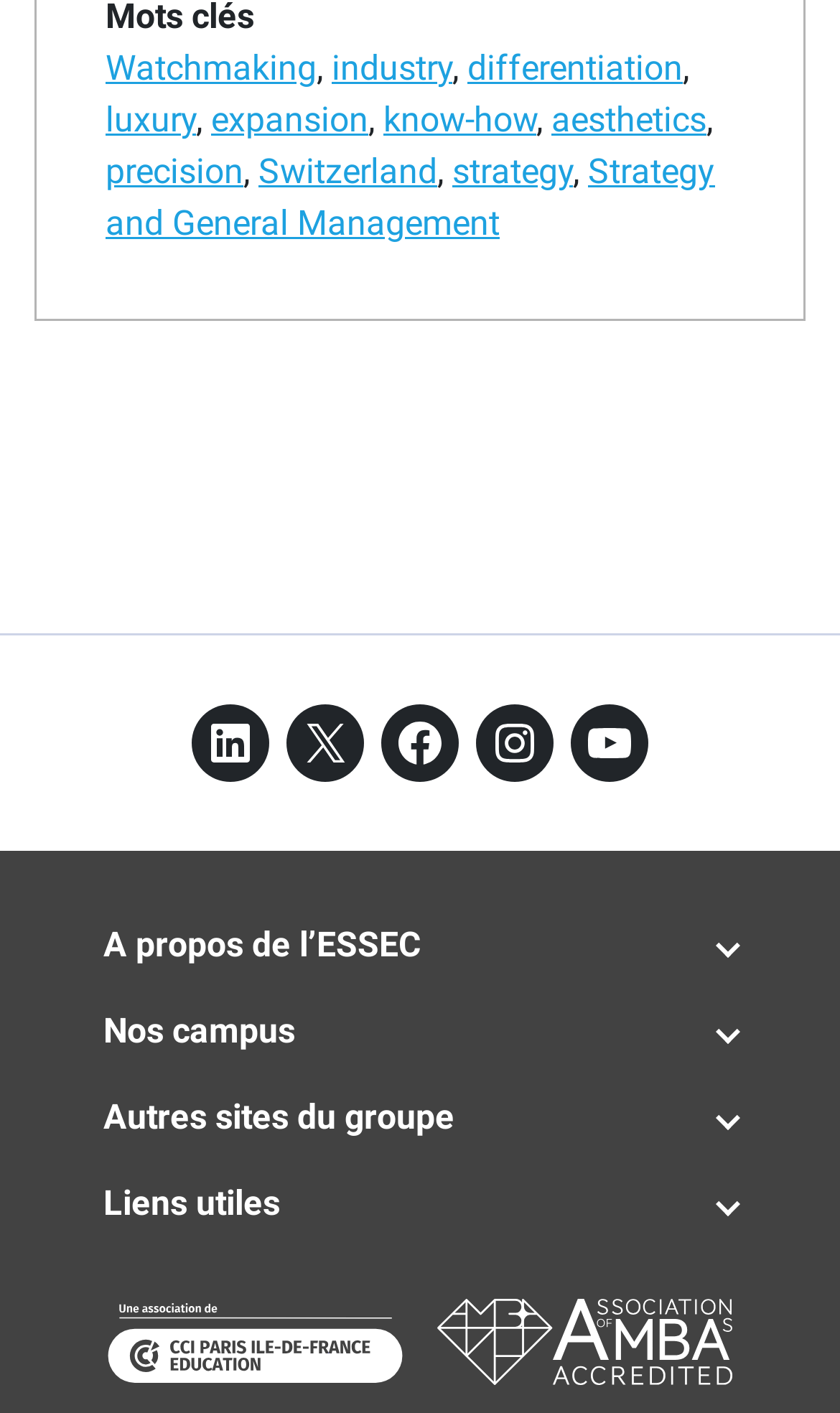Locate the bounding box coordinates of the region to be clicked to comply with the following instruction: "Visit LinkedIn". The coordinates must be four float numbers between 0 and 1, in the form [left, top, right, bottom].

[0.228, 0.499, 0.321, 0.554]